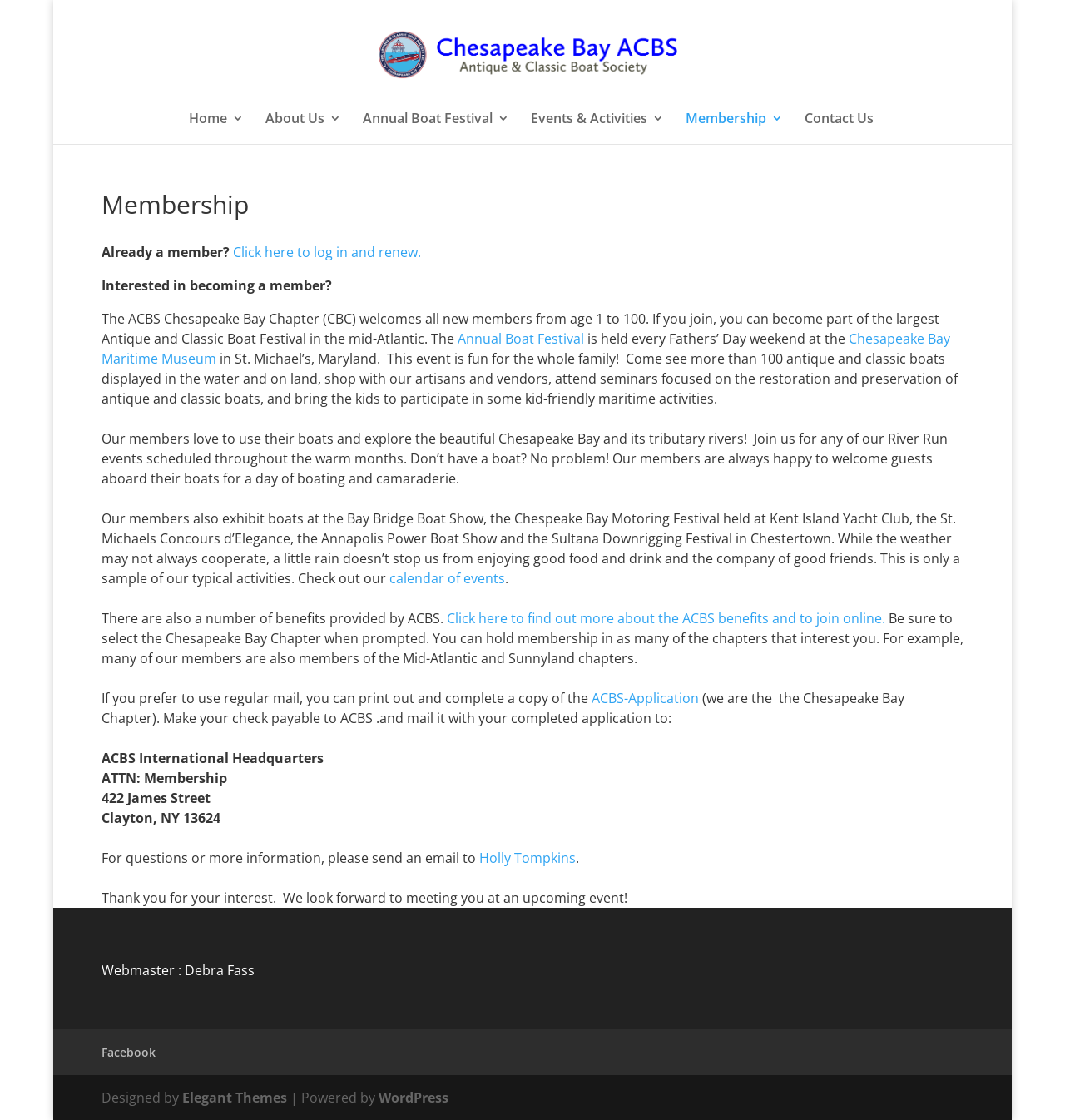Describe in detail what you see on the webpage.

The webpage is about the membership of the Chesapeake Bay ACBS (Antique and Classic Boat Society). At the top, there is a logo of Chesapeake Bay ACBS, accompanied by a link to the organization's homepage. Below the logo, there is a navigation menu with links to different sections of the website, including Home, About Us, Annual Boat Festival, Events & Activities, Membership, and Contact Us.

The main content of the webpage is an article about membership, which is divided into several sections. The first section welcomes visitors and invites them to join the organization. It explains that the Chesapeake Bay Chapter welcomes members of all ages and that joining the organization provides access to the largest Antique and Classic Boat Festival in the mid-Atlantic.

The next section describes the Annual Boat Festival, which is held every Father's Day weekend at the Chesapeake Bay Maritime Museum in St. Michael's, Maryland. The festival features over 100 antique and classic boats, as well as seminars, kid-friendly activities, and shopping.

The following section highlights the organization's River Run events, which take place throughout the warm months. Members are encouraged to participate, and guests are welcome to join them on their boats.

The webpage also mentions that members exhibit boats at various events, including the Bay Bridge Boat Show, the Chesapeake Bay Motoring Festival, and the Annapolis Power Boat Show.

The benefits of joining ACBS are listed, and visitors are invited to click on a link to find out more about the benefits and to join online. The webpage also provides information on how to join by mail, including a downloadable application form.

At the bottom of the webpage, there is a section with contact information, including an email address for questions or more information. There are also links to the organization's Facebook page and to the webmaster's contact information. Finally, the webpage is credited to Elegant Themes and powered by WordPress.